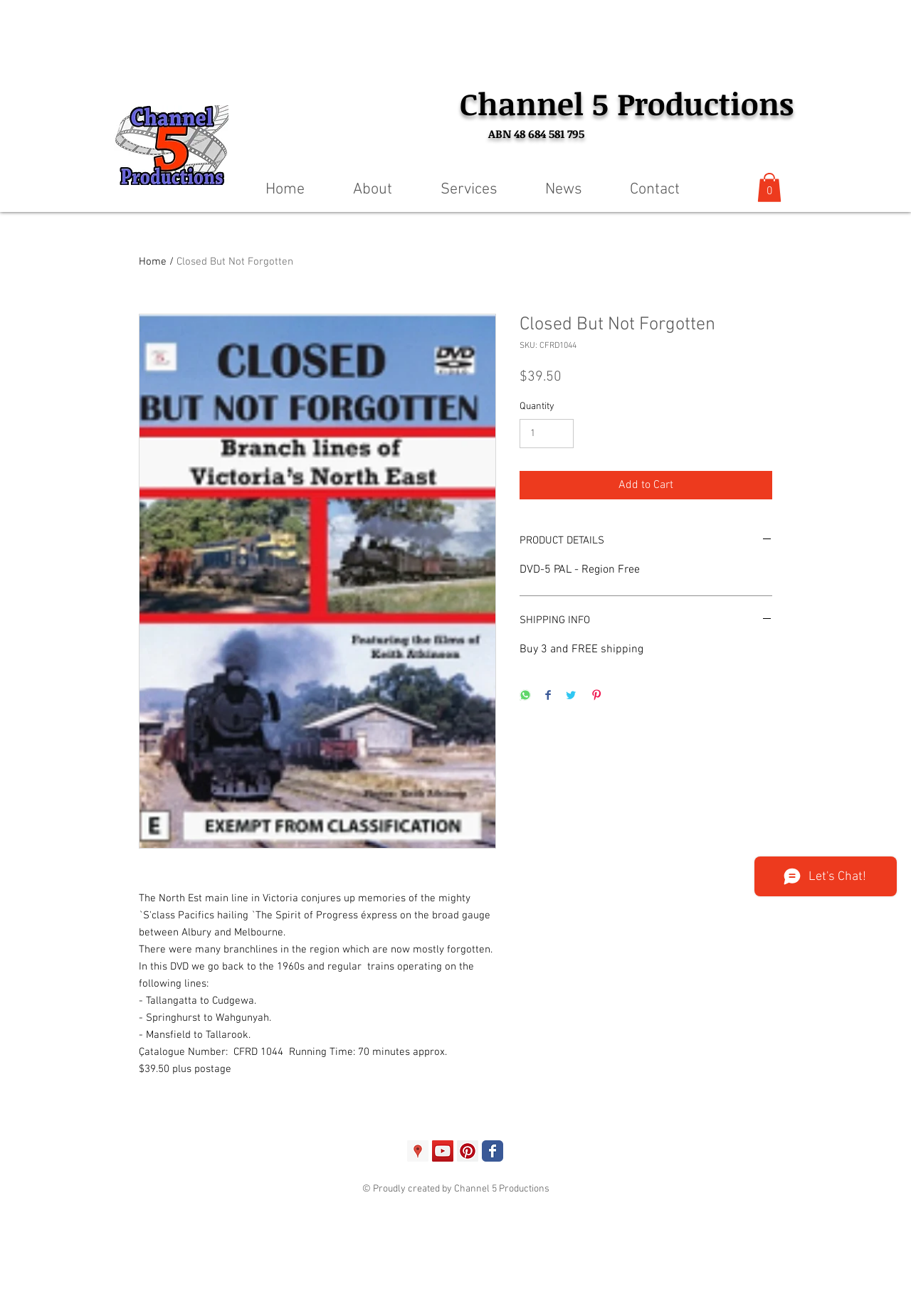What is the region of the DVD?
Answer the question using a single word or phrase, according to the image.

Region Free